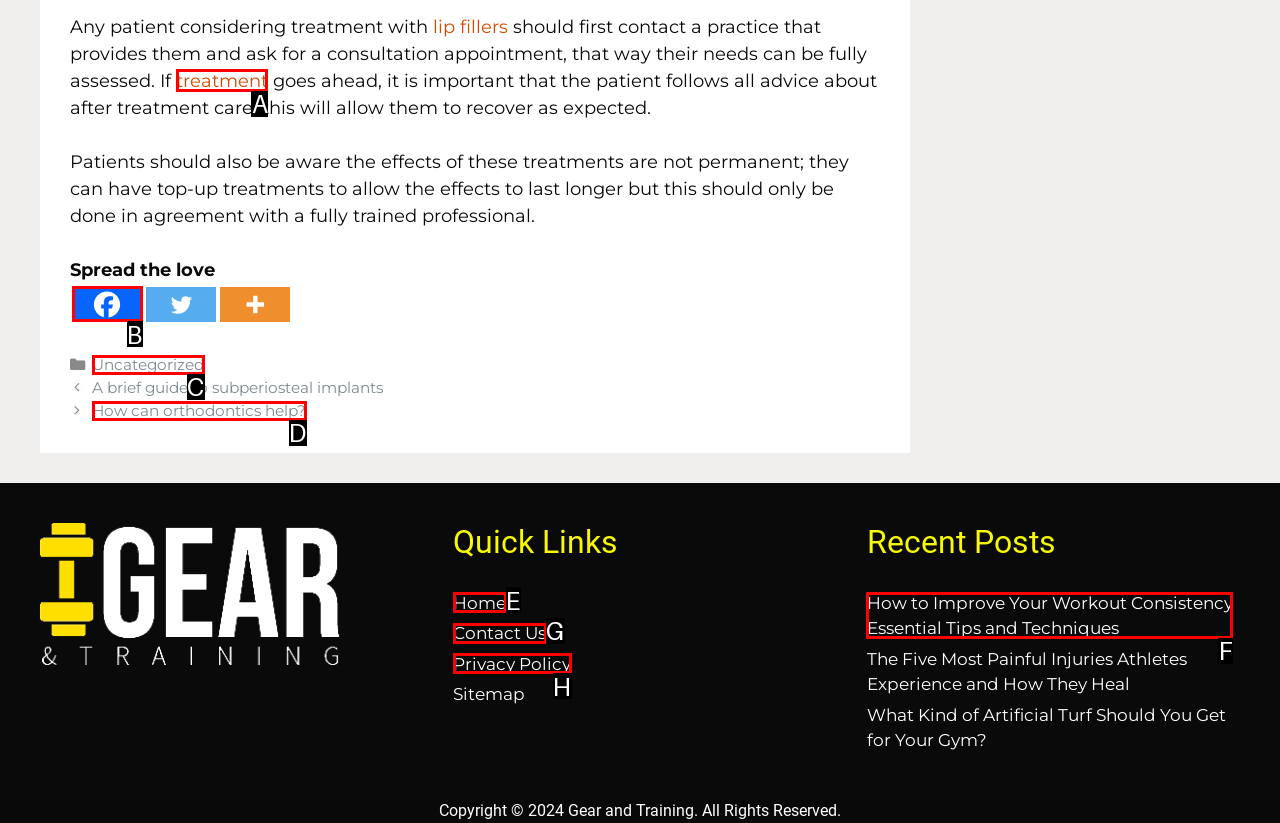Specify the letter of the UI element that should be clicked to achieve the following: Follow treatment link
Provide the corresponding letter from the choices given.

A